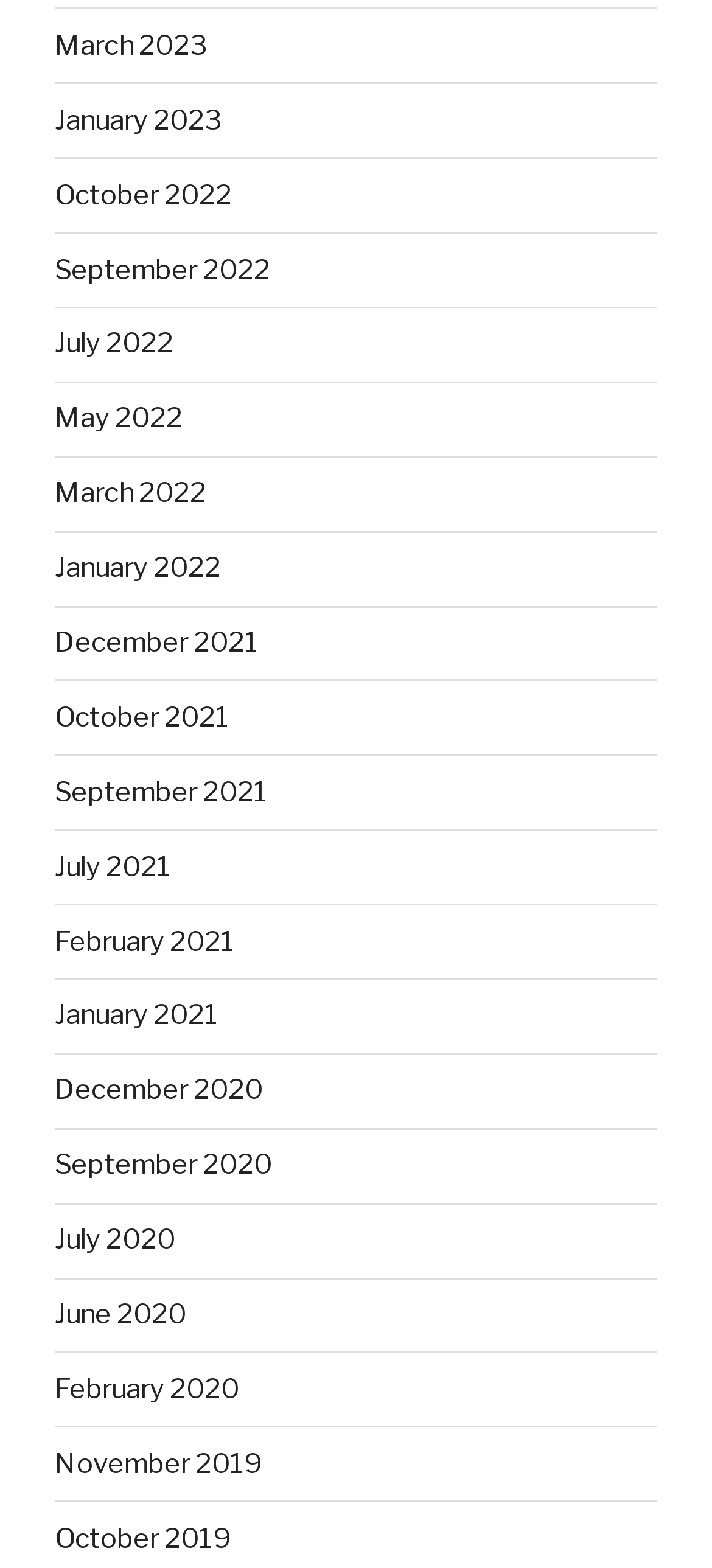Highlight the bounding box coordinates of the region I should click on to meet the following instruction: "Visit GeneratePress".

None